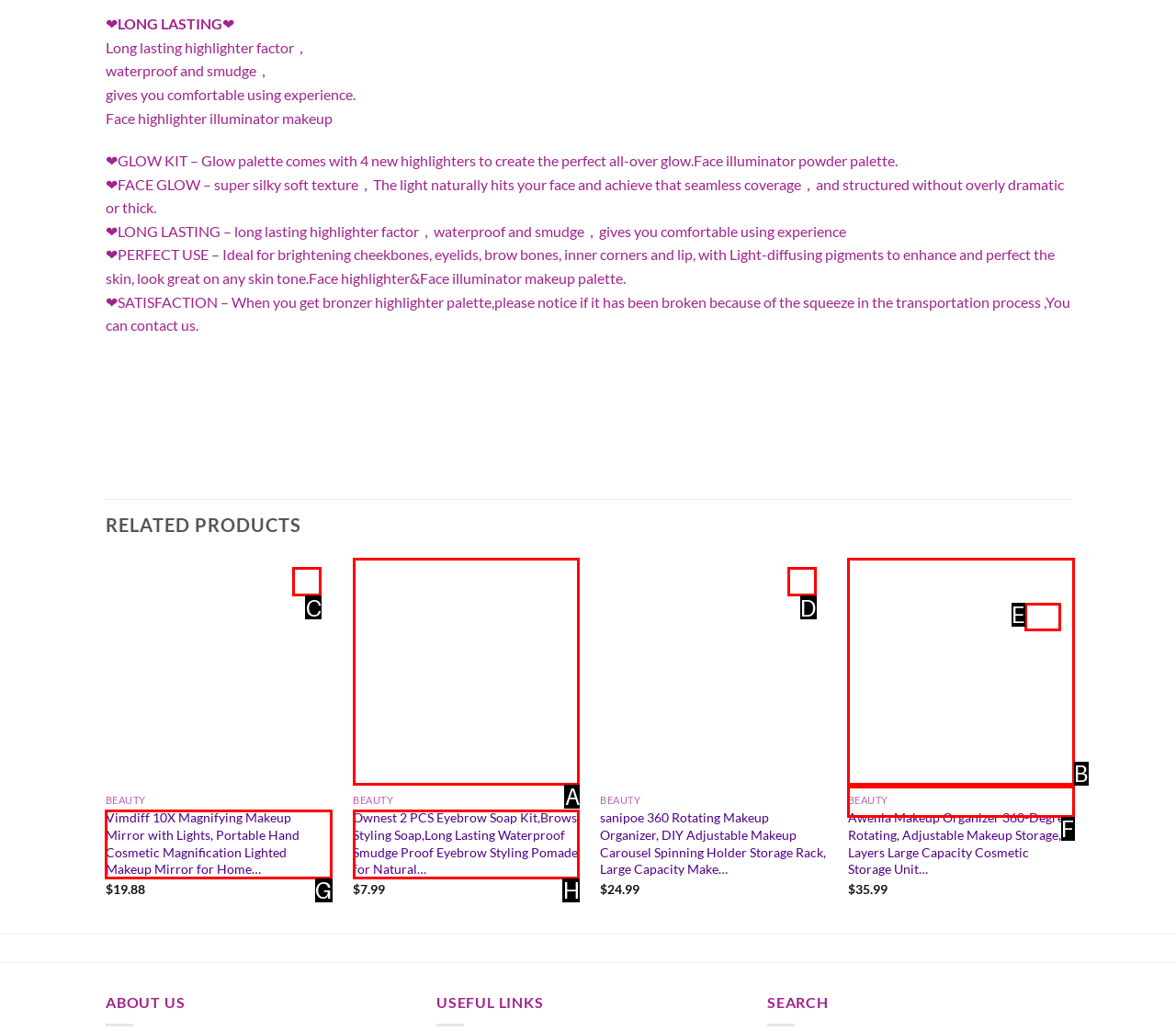Match the description: Quick View to the appropriate HTML element. Respond with the letter of your selected option.

F